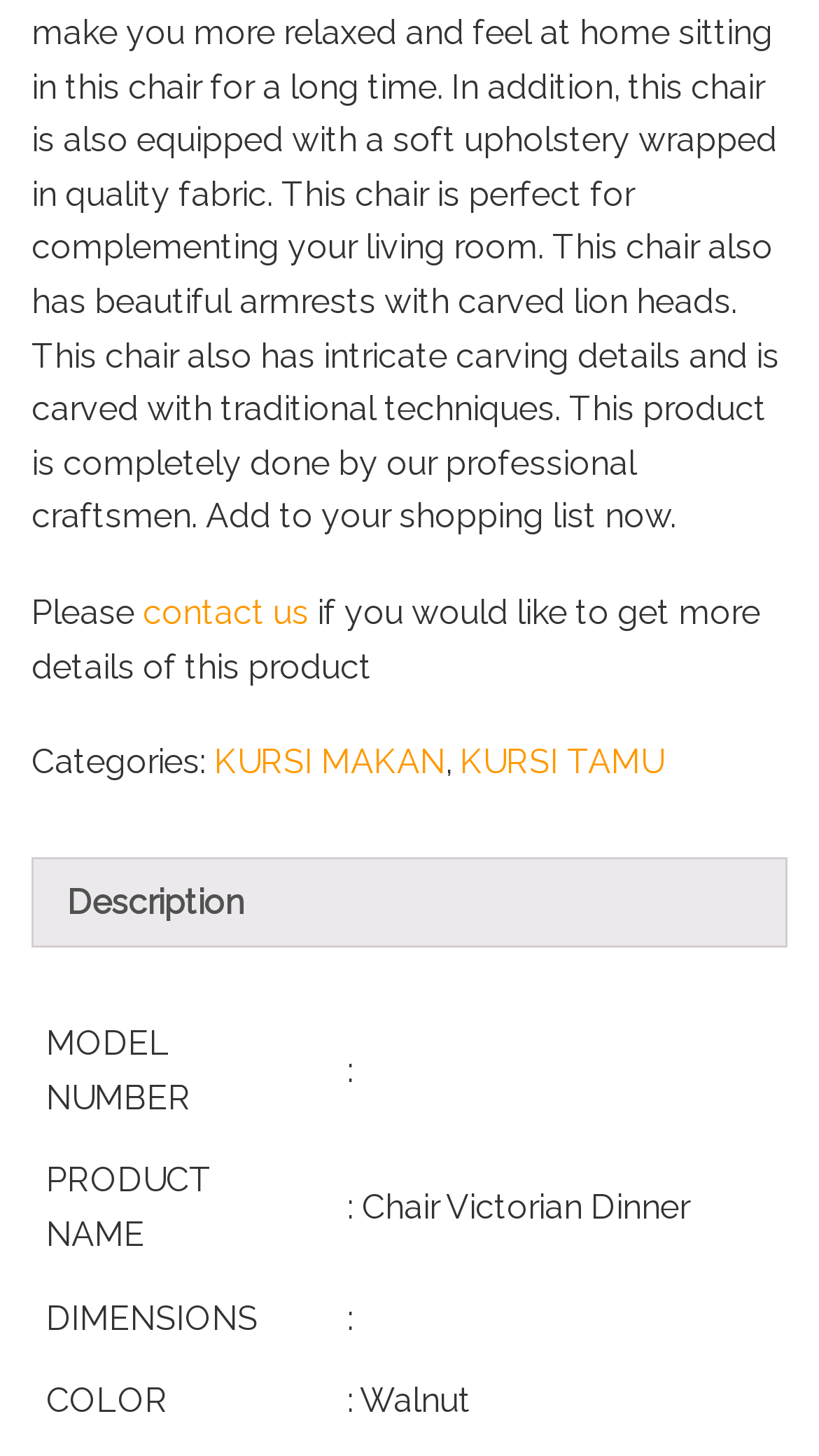Based on the element description, predict the bounding box coordinates (top-left x, top-left y, bottom-right x, bottom-right y) for the UI element in the screenshot: KURSI TAMU

[0.562, 0.51, 0.81, 0.537]